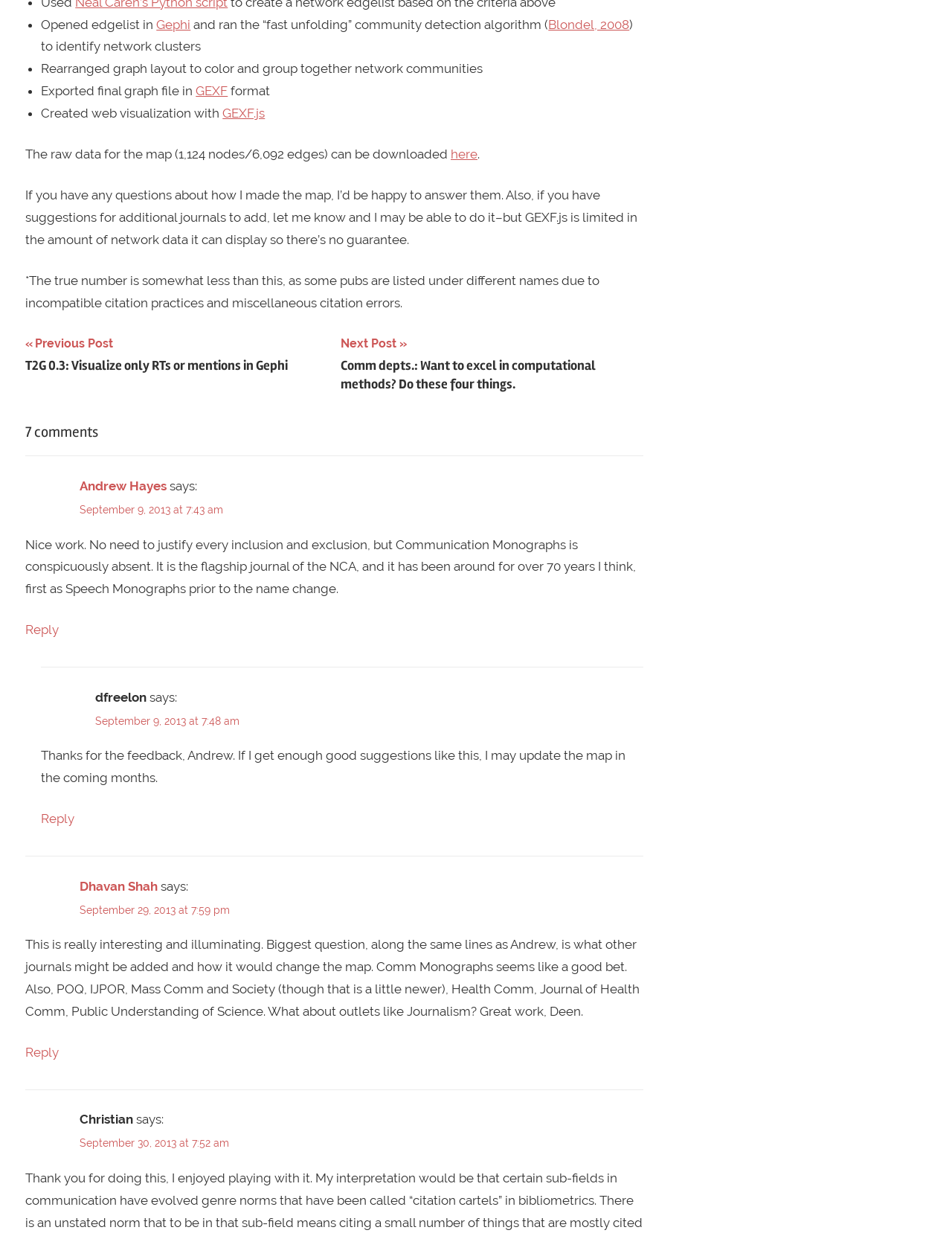What is the name of the journal mentioned in the first comment?
Provide a comprehensive and detailed answer to the question.

The answer can be found in the first comment section, where the author 'Andrew Hayes' mentions that Communication Monographs is conspicuously absent from the map.